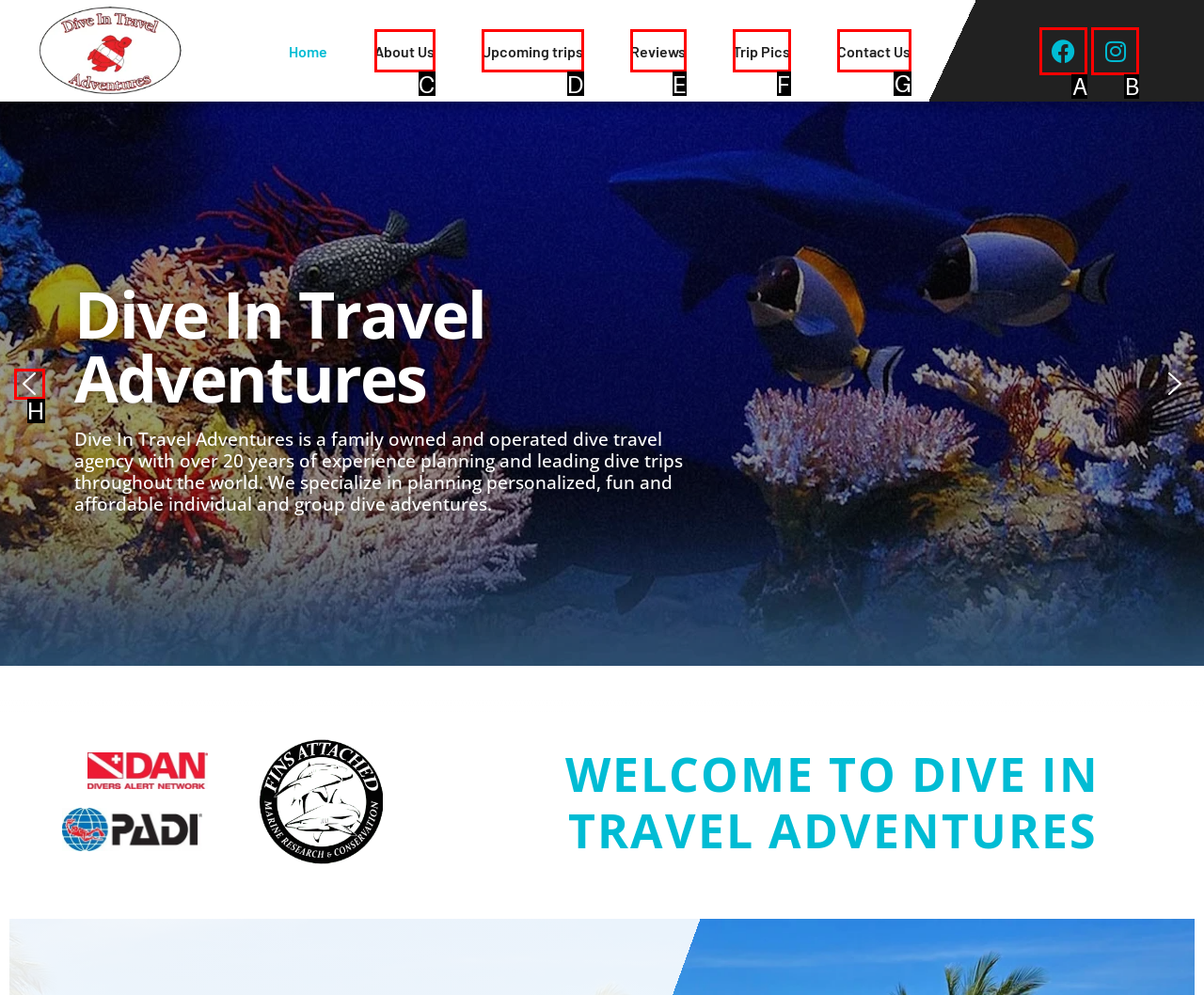Point out the UI element to be clicked for this instruction: Contact Us. Provide the answer as the letter of the chosen element.

G